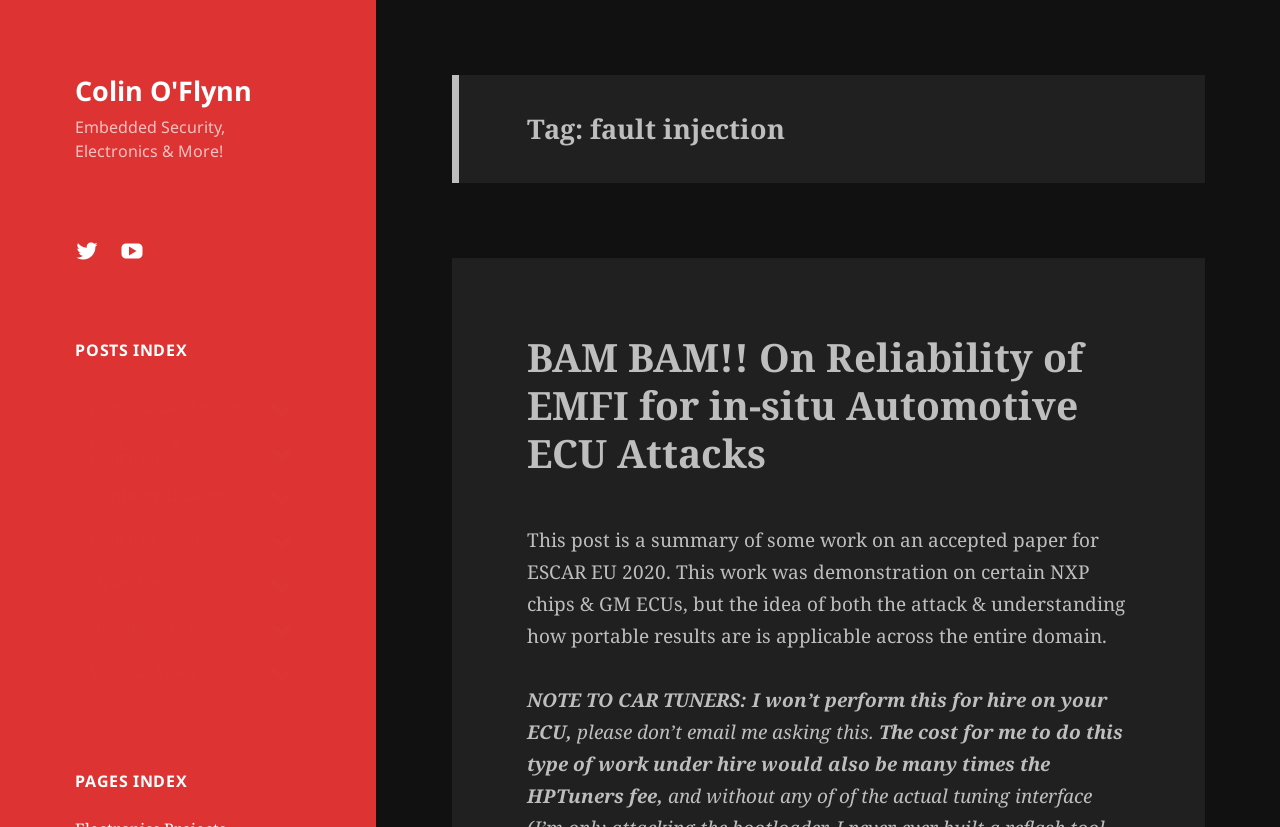Locate the bounding box coordinates of the element that needs to be clicked to carry out the instruction: "View Circuit Cellar Articles". The coordinates should be given as four float numbers ranging from 0 to 1, i.e., [left, top, right, bottom].

[0.059, 0.467, 0.204, 0.52]